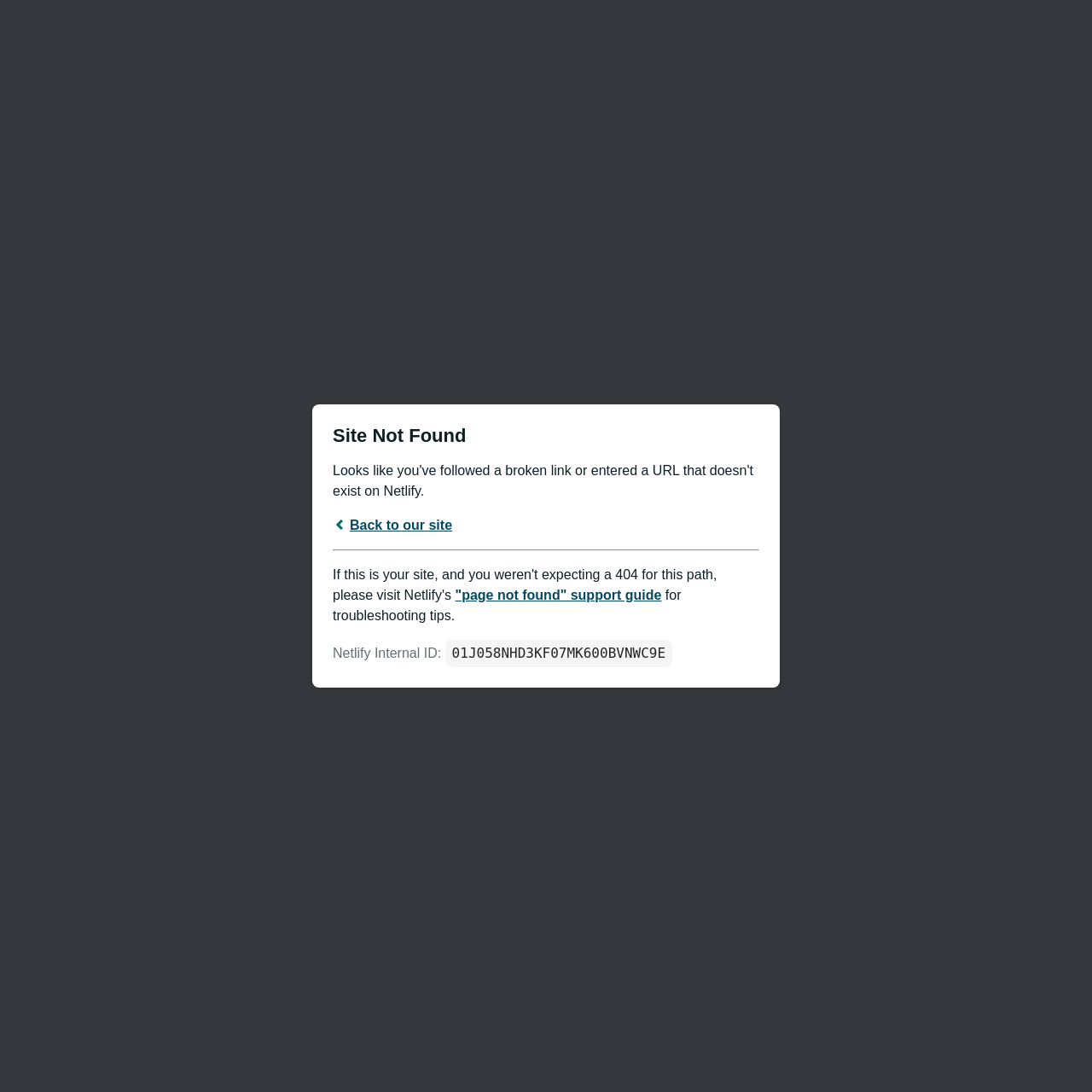Using the provided element description, identify the bounding box coordinates as (top-left x, top-left y, bottom-right x, bottom-right y). Ensure all values are between 0 and 1. Description: aria-label="Email Address" name="email" placeholder="Email Address"

None